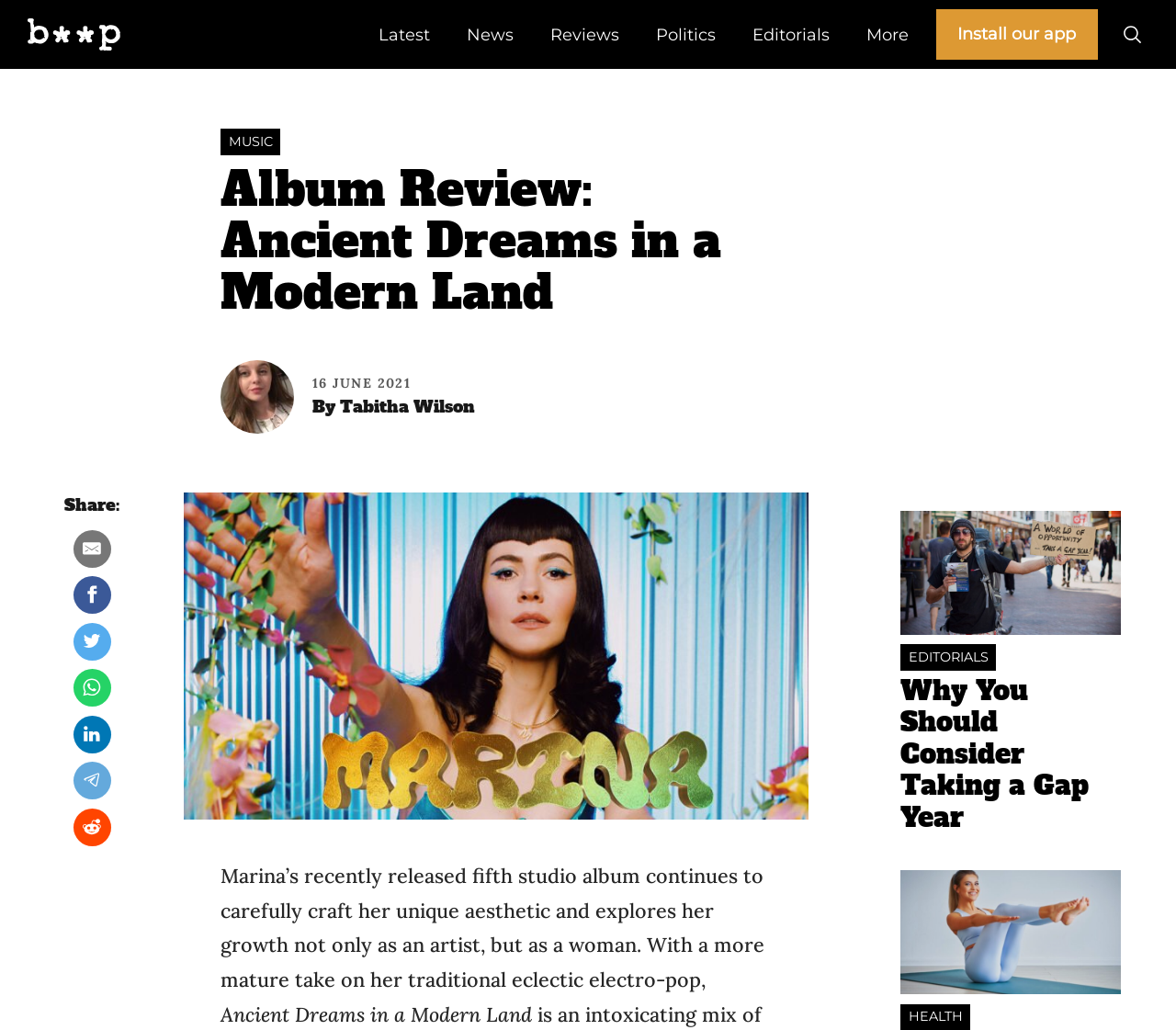Provide a thorough description of this webpage.

This webpage is an album review of Marina's "Ancient Dreams in a Modern Land" by Tabitha Wilson. At the top left, there is a logo "b**p" with a link and an image. Above the main content, there are several links to different categories, including "Latest", "News", "Reviews", "Politics", "Editorials", and "More". 

On the top right, there are links to specific topics, such as "Movies", "Music", "Sport", "Interviews", and "Other". Next to these links, there is a button to "Install our app" and a search button with a magnifying glass icon.

The main content is divided into two sections. The left section has a heading "MUSIC" and a title "Album Review: Ancient Dreams in a Modern Land" with a link to the author's profile picture and name, Tabitha Wilson. Below the title, there is a date "16 JUNE 2021" and a share button with several social media links.

The right section of the main content has a large image of the album cover "ancient-dreams-in-a-modern-land". Below the image, there is a review of the album, which discusses Marina's growth as an artist and a woman, and her unique eclectic electro-pop style. The review is followed by a subheading "Ancient Dreams in a Modern Land".

At the bottom of the page, there are more links to other articles, including an editorial about taking a gap year.